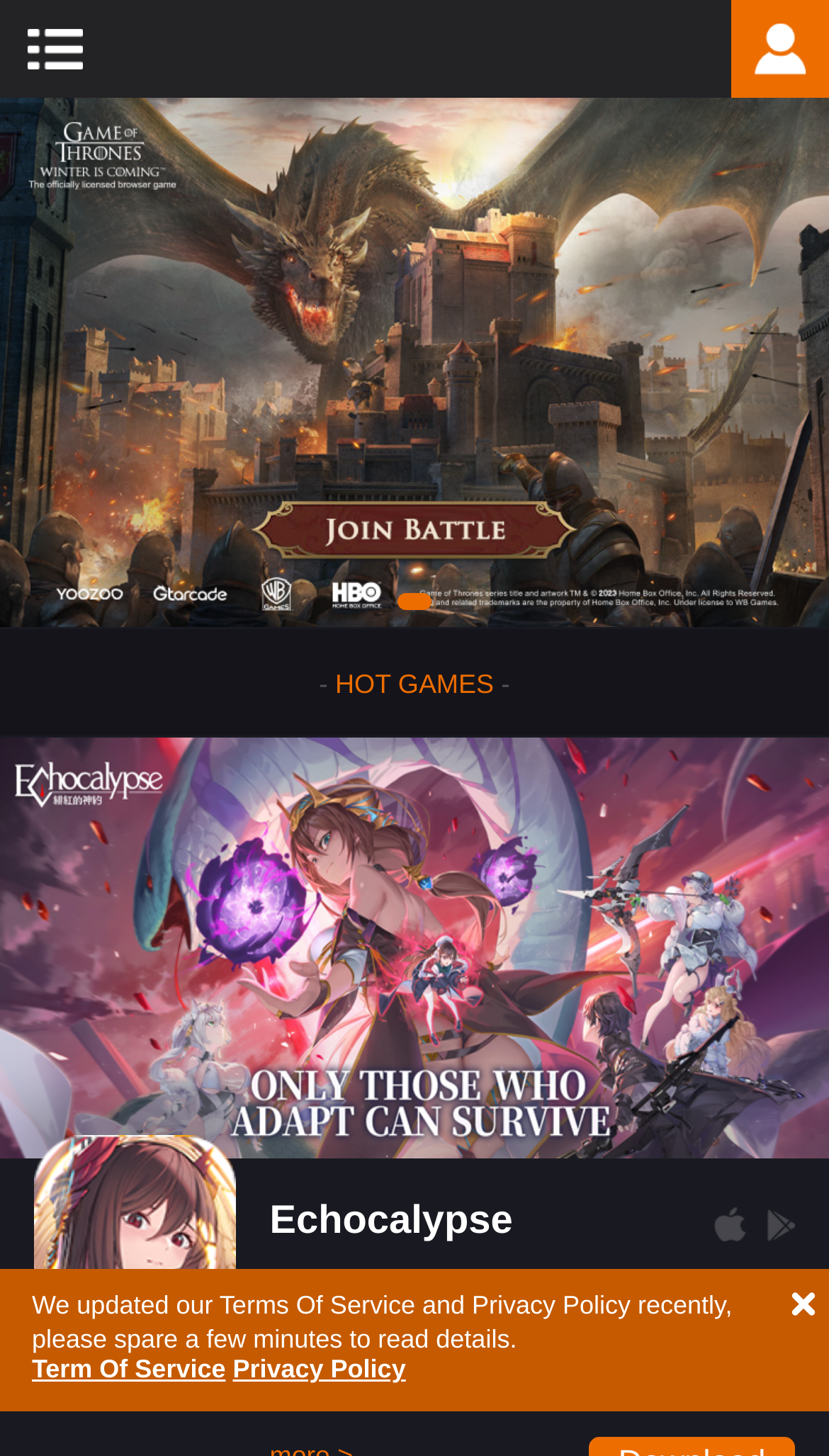What is the category of games listed?
Based on the screenshot, provide a one-word or short-phrase response.

HOT GAMES